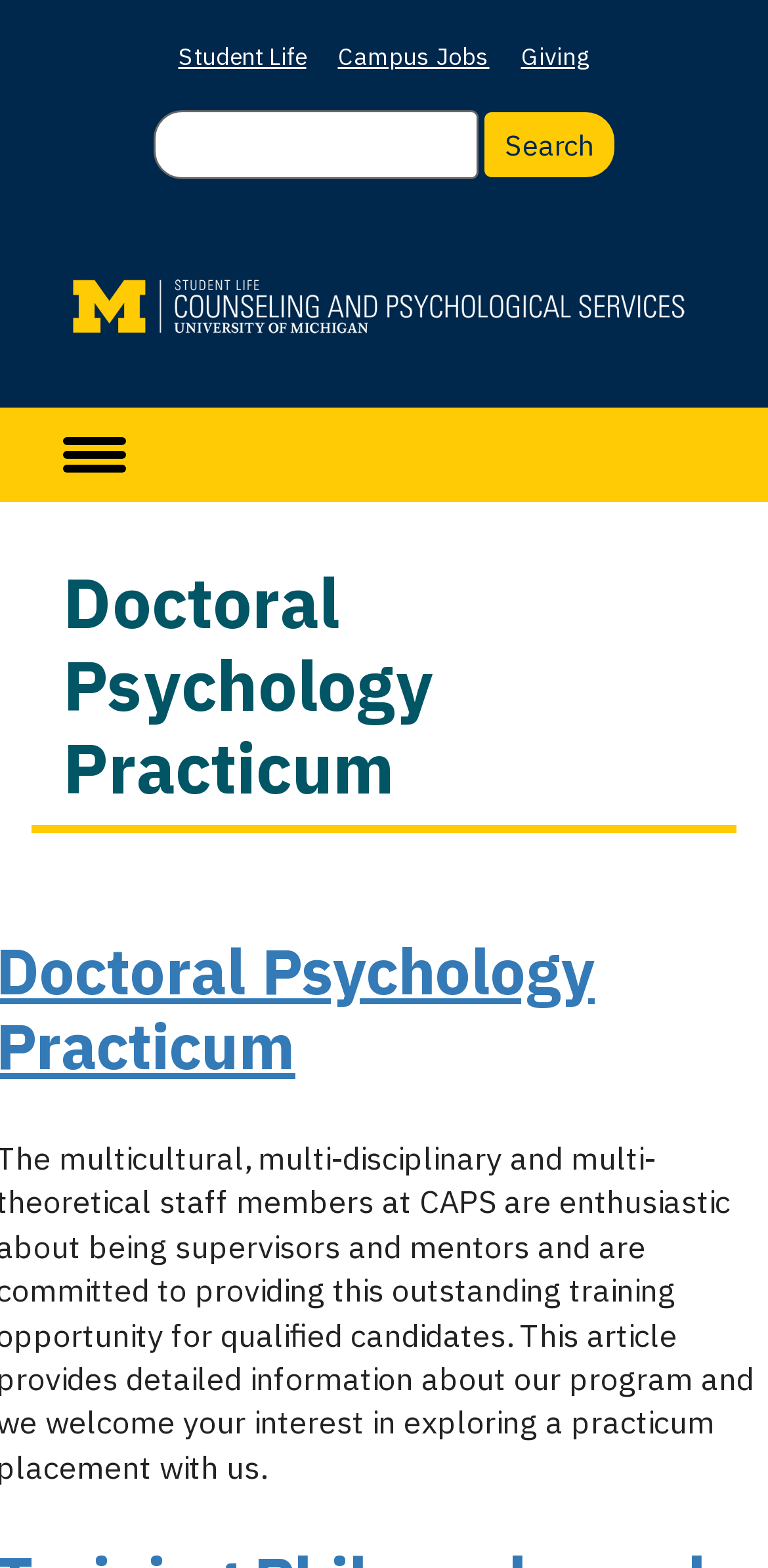Generate a thorough caption detailing the webpage content.

The webpage is about the Doctoral Psychology Practicum at the University of Michigan's Counseling and Psychological Services. At the top-left corner, there is a "Skip to main content" link. Below it, there are four horizontal links: "Student Life", "Campus Jobs", and "Giving", which are positioned from left to right. 

To the right of these links, there is a search bar with a "Search" label, a text input field, and a "Search" button. The search bar spans about three-quarters of the width of the page.

Below the search bar, there is a prominent "Home" link that takes up most of the width of the page. It is accompanied by a "Home" icon to its left. 

On the top-right side, there is a "toggle menu" label, which is likely a button to open or close a menu. Below it, there is a large heading that reads "Doctoral Psychology Practicum", which occupies most of the width of the page.